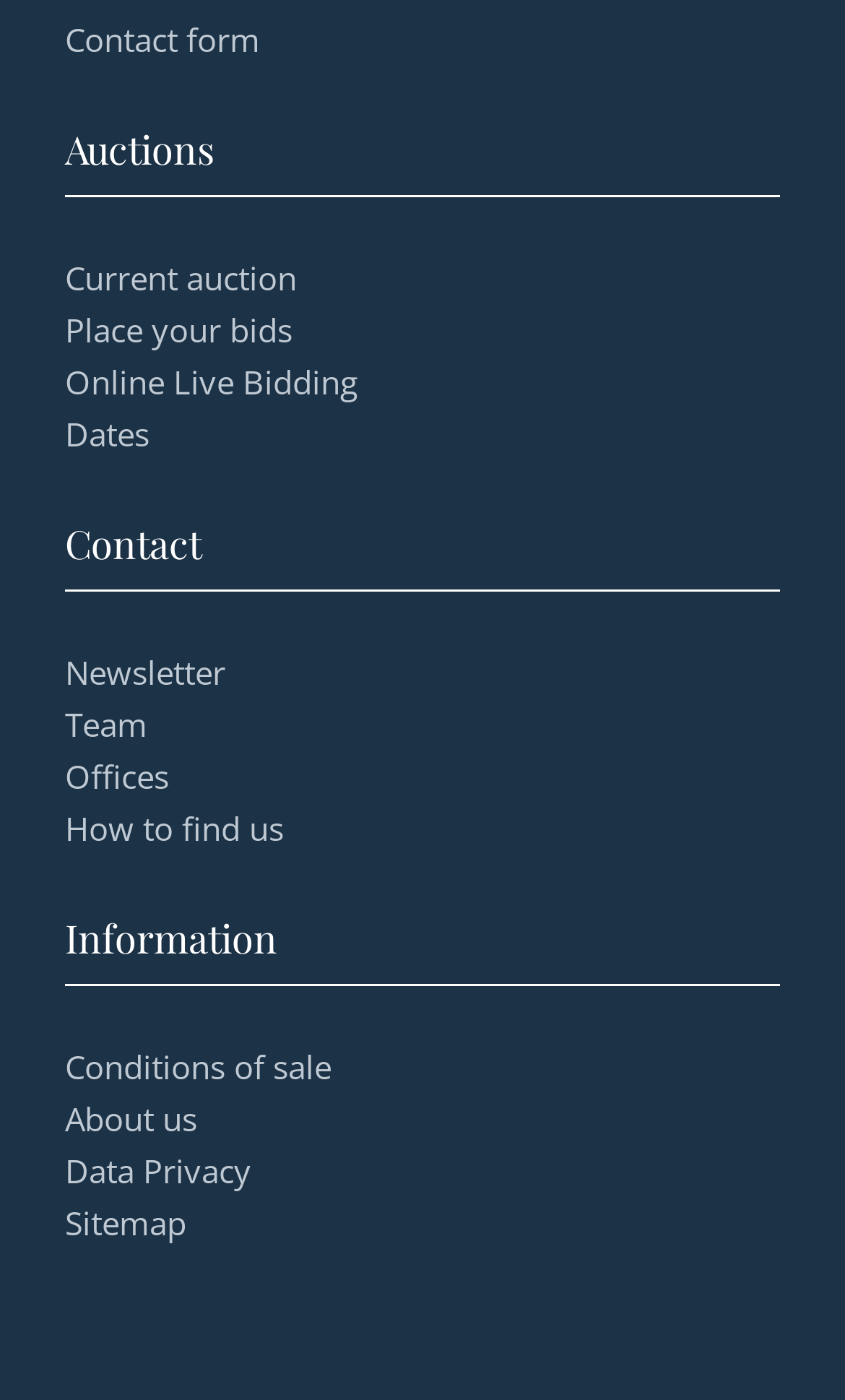Identify the bounding box coordinates of the area that should be clicked in order to complete the given instruction: "View current auction". The bounding box coordinates should be four float numbers between 0 and 1, i.e., [left, top, right, bottom].

[0.077, 0.183, 0.351, 0.214]